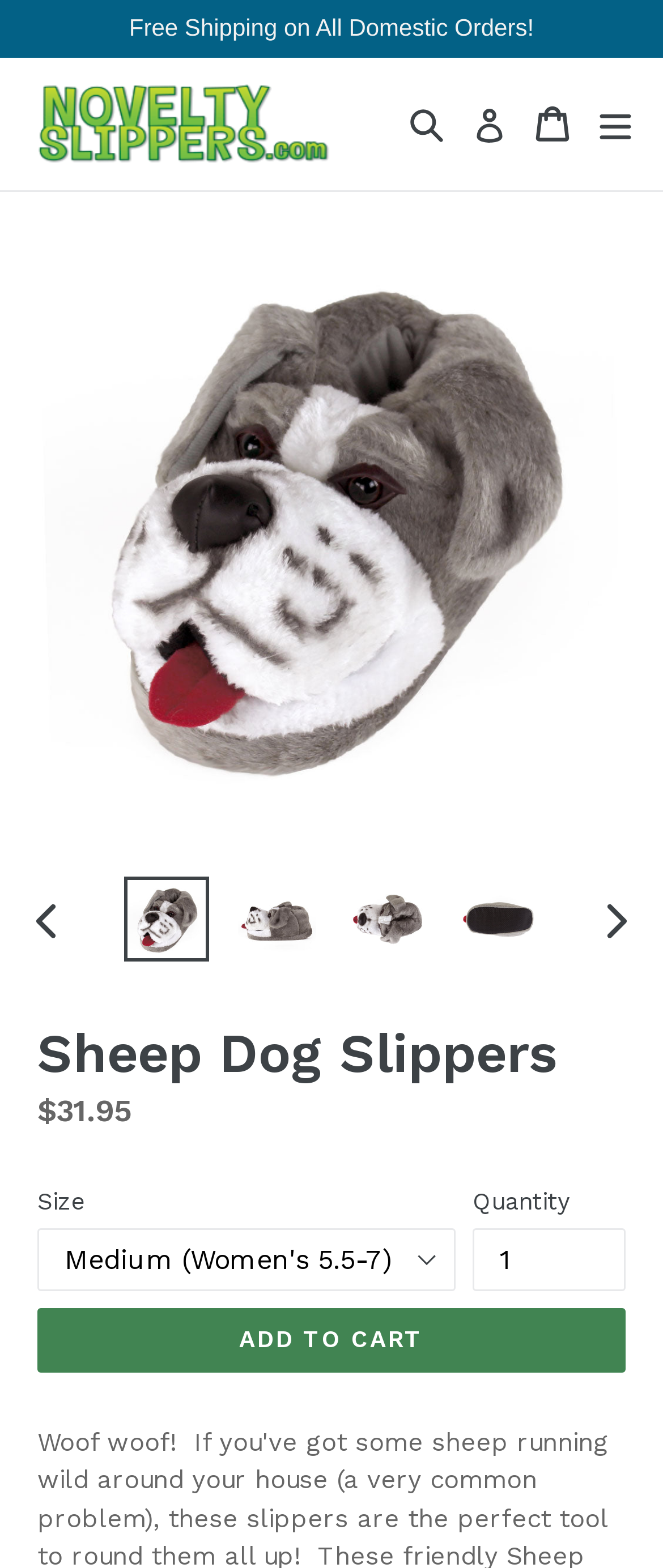Use the information in the screenshot to answer the question comprehensively: How many views of the slippers are available?

There are four views of the slippers available, which are 3/4 view, side view, top view, and bottom view, as shown in the image carousel on the webpage.